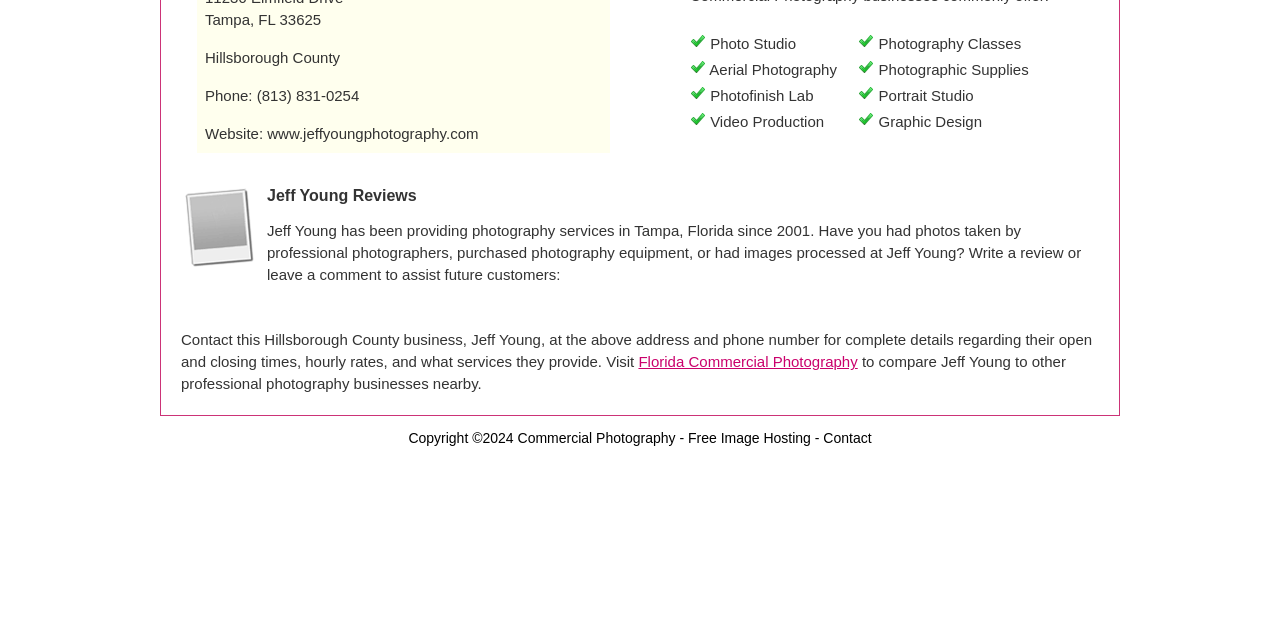Identify the bounding box for the UI element described as: "Commercial Photography". Ensure the coordinates are four float numbers between 0 and 1, formatted as [left, top, right, bottom].

[0.404, 0.672, 0.528, 0.697]